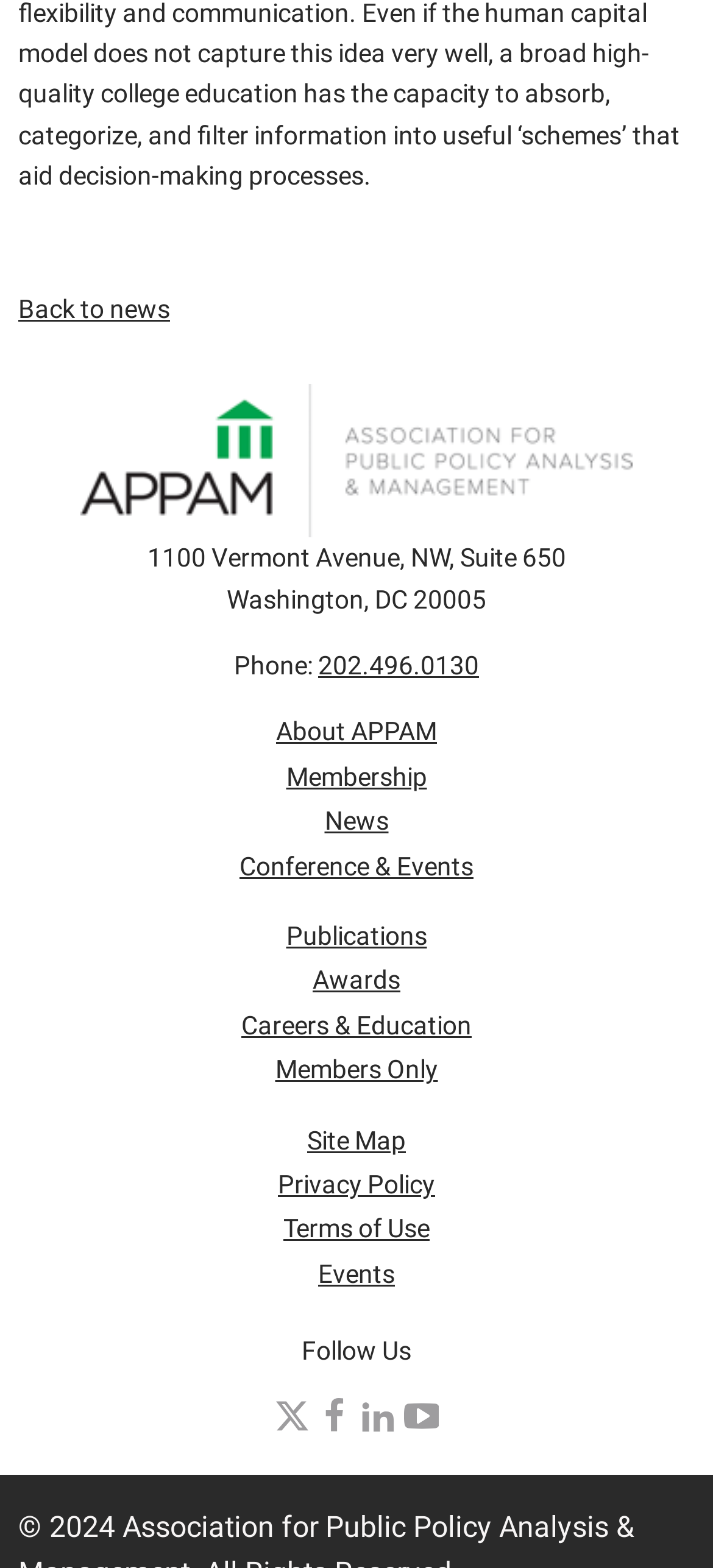Please give the bounding box coordinates of the area that should be clicked to fulfill the following instruction: "Click on the 'About APPAM' link". The coordinates should be in the format of four float numbers from 0 to 1, i.e., [left, top, right, bottom].

[0.387, 0.457, 0.613, 0.476]